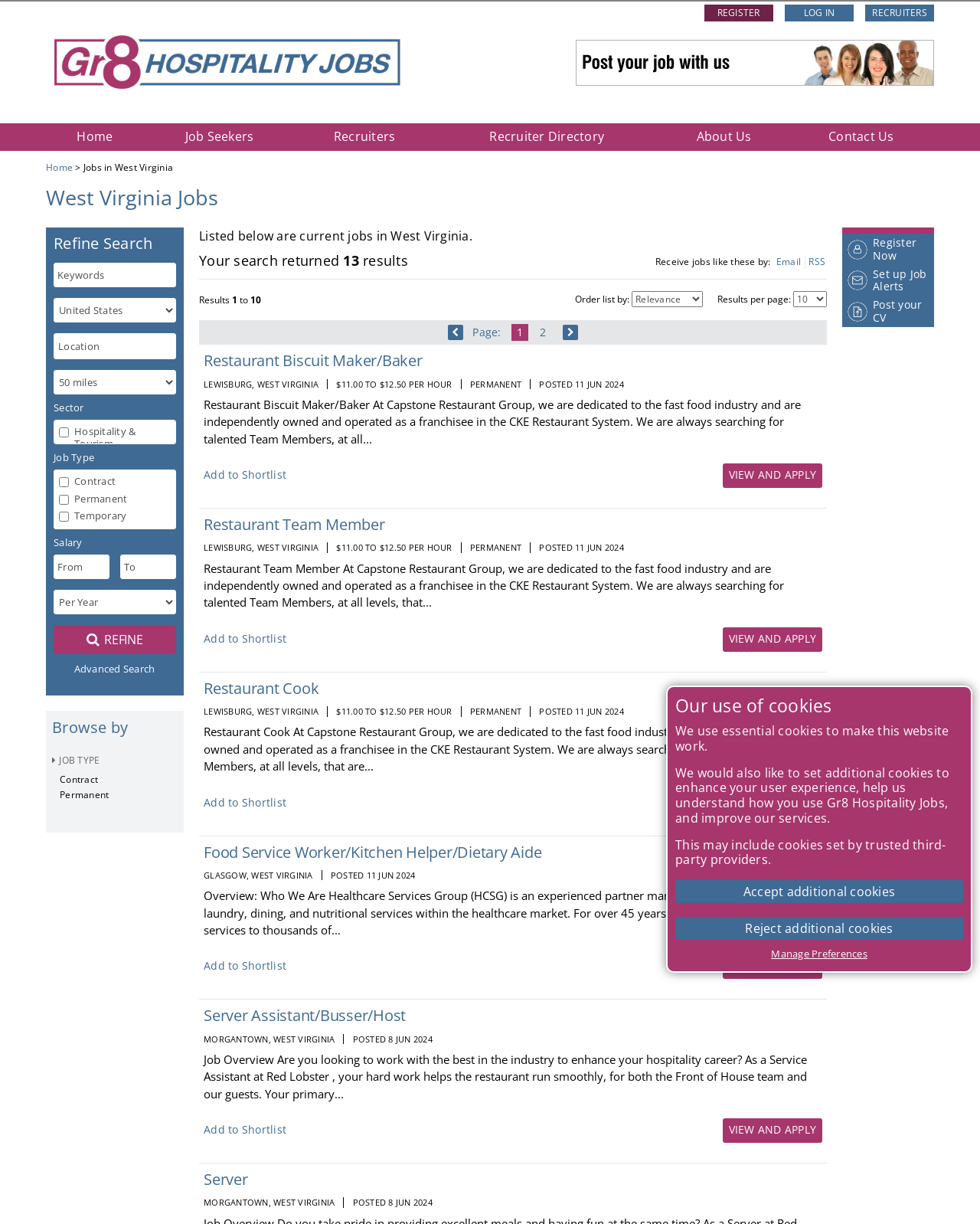Please determine the bounding box of the UI element that matches this description: Contact Us. The coordinates should be given as (top-left x, top-left y, bottom-right x, bottom-right y), with all values between 0 and 1.

[0.804, 0.101, 0.953, 0.123]